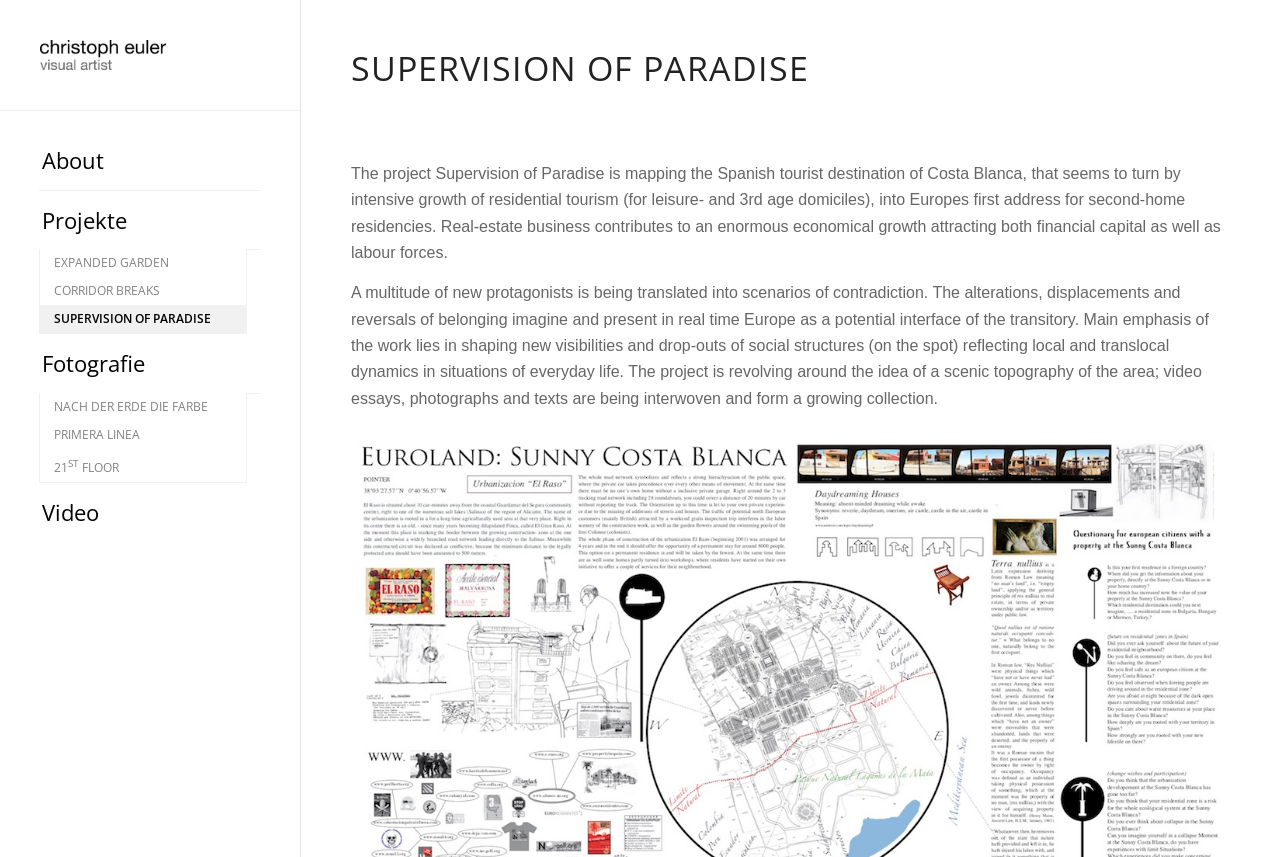Determine the bounding box for the UI element as described: "Corridor Breaks". The coordinates should be represented as four float numbers between 0 and 1, formatted as [left, top, right, bottom].

[0.03, 0.323, 0.193, 0.356]